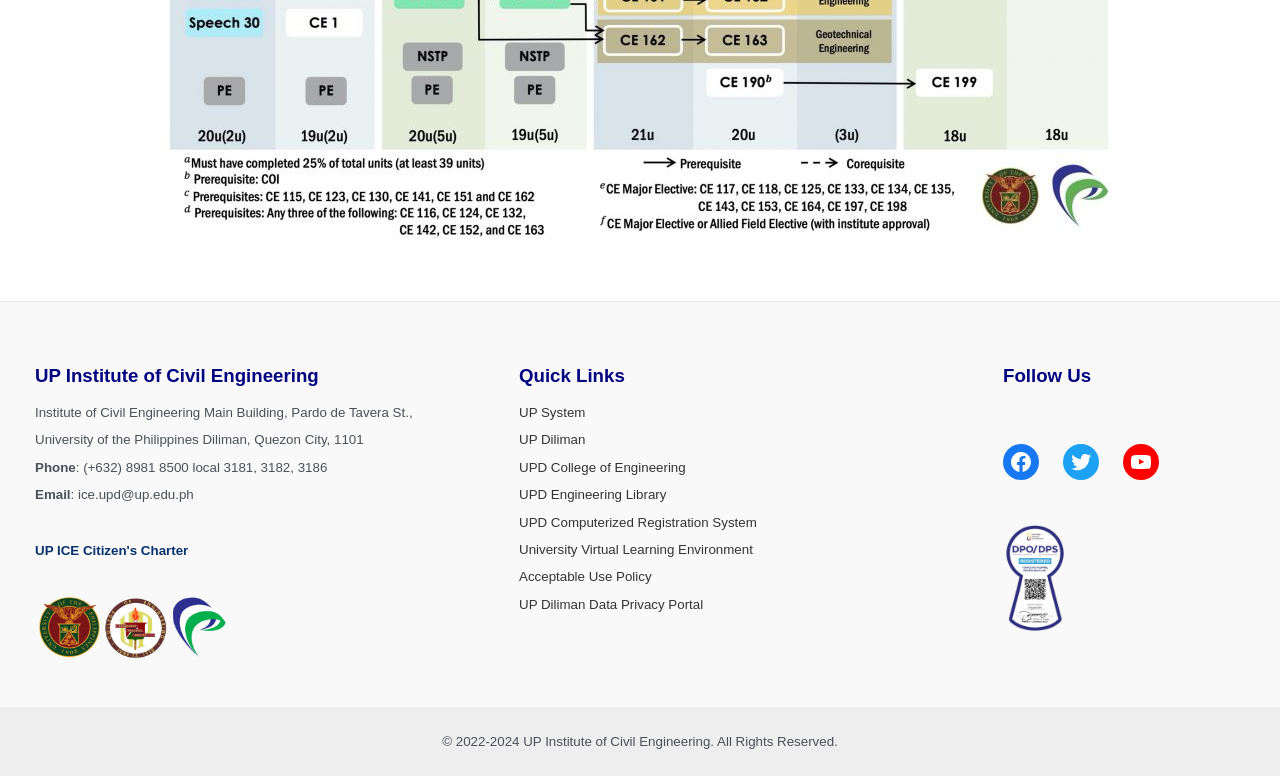Indicate the bounding box coordinates of the element that needs to be clicked to satisfy the following instruction: "Visit UP ICE Citizen's Charter". The coordinates should be four float numbers between 0 and 1, i.e., [left, top, right, bottom].

[0.027, 0.697, 0.147, 0.718]